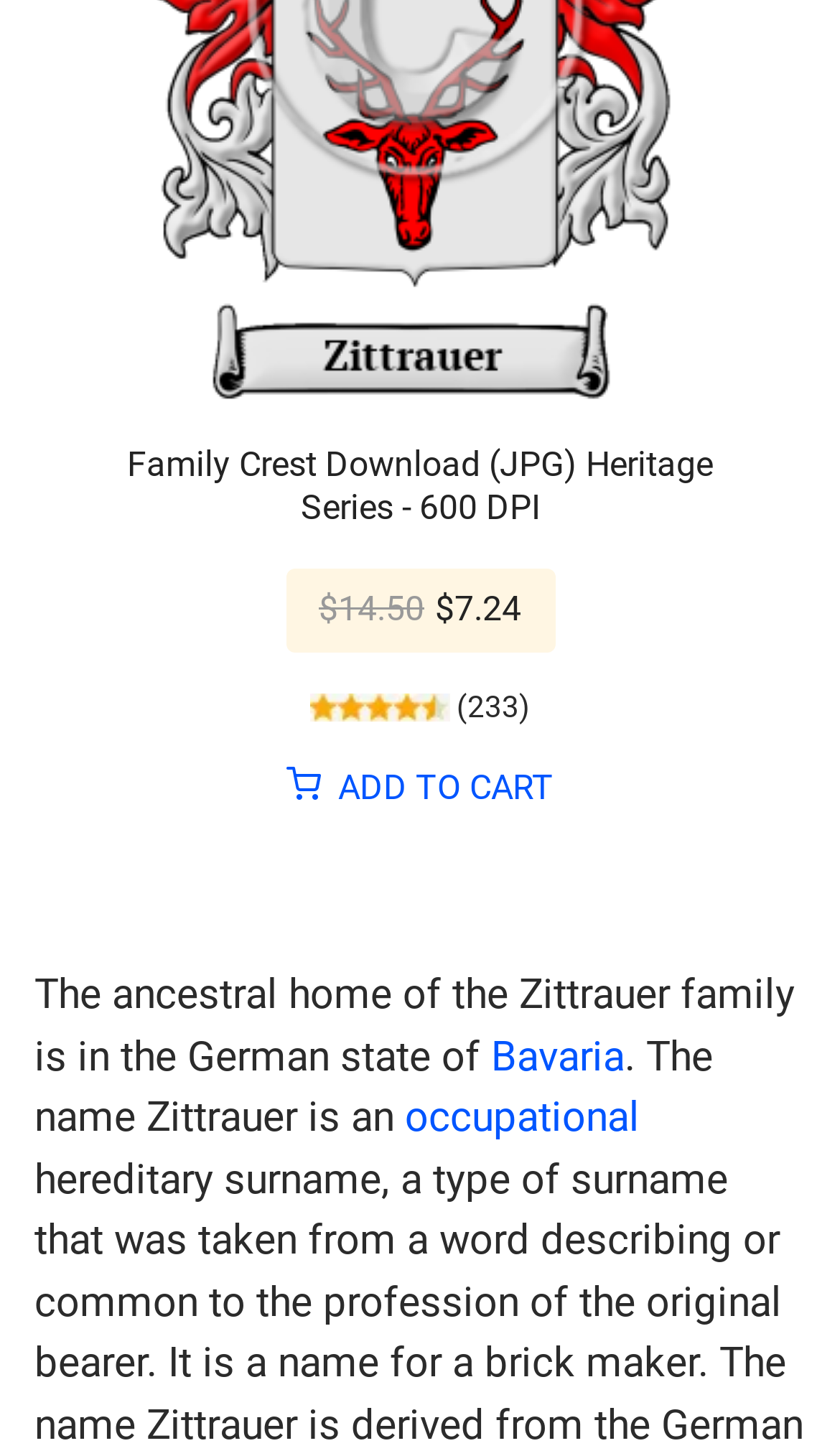Find the bounding box coordinates for the HTML element described as: "Bavaria". The coordinates should consist of four float values between 0 and 1, i.e., [left, top, right, bottom].

[0.585, 0.708, 0.744, 0.742]